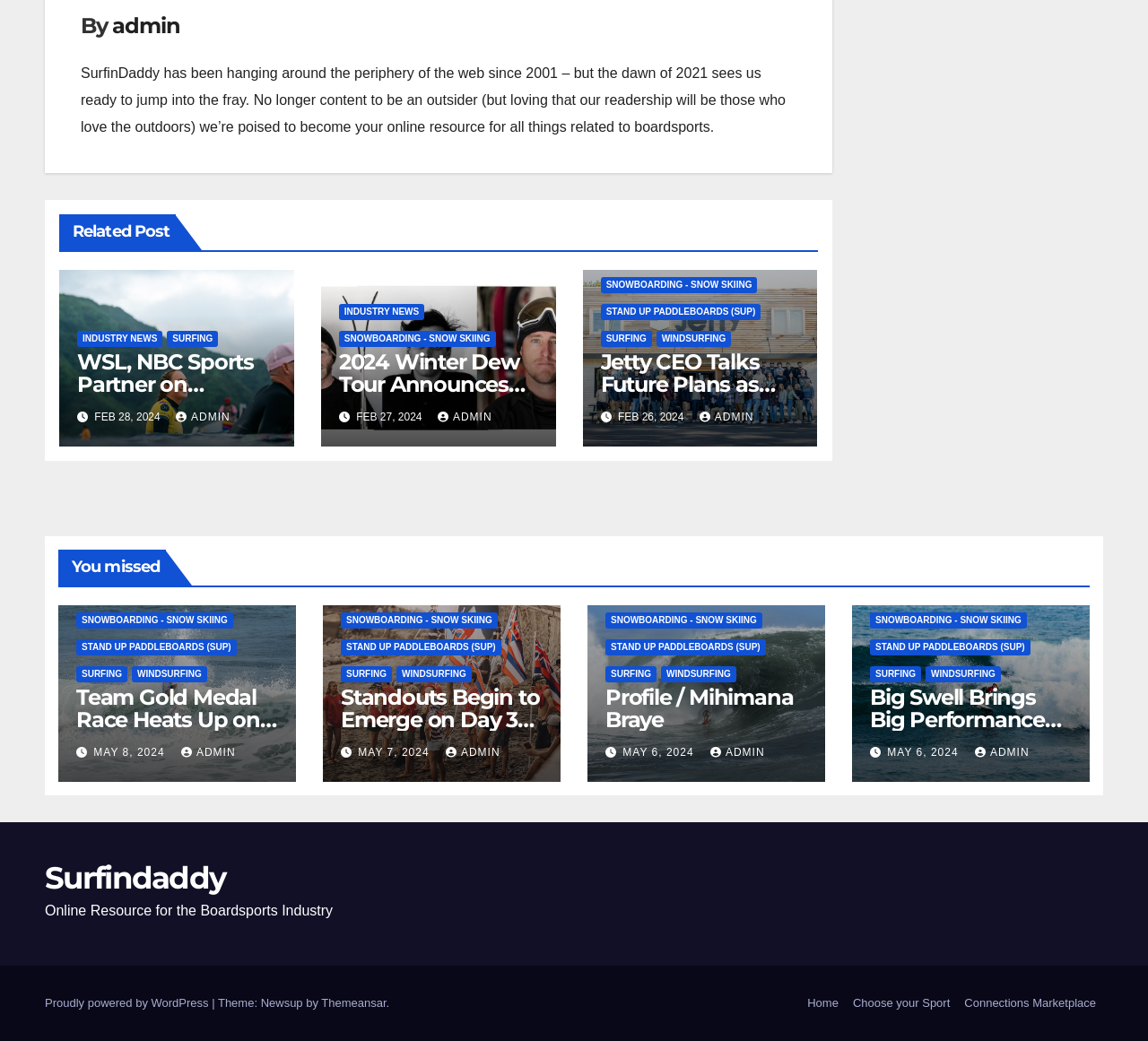Locate the bounding box coordinates of the clickable area to execute the instruction: "Read the article 'Big Swell Brings Big Performances on Day 2 of 2024 Surf City El Salvador ISA World Junior Surfing Championship'". Provide the coordinates as four float numbers between 0 and 1, represented as [left, top, right, bottom].

[0.758, 0.657, 0.929, 0.811]